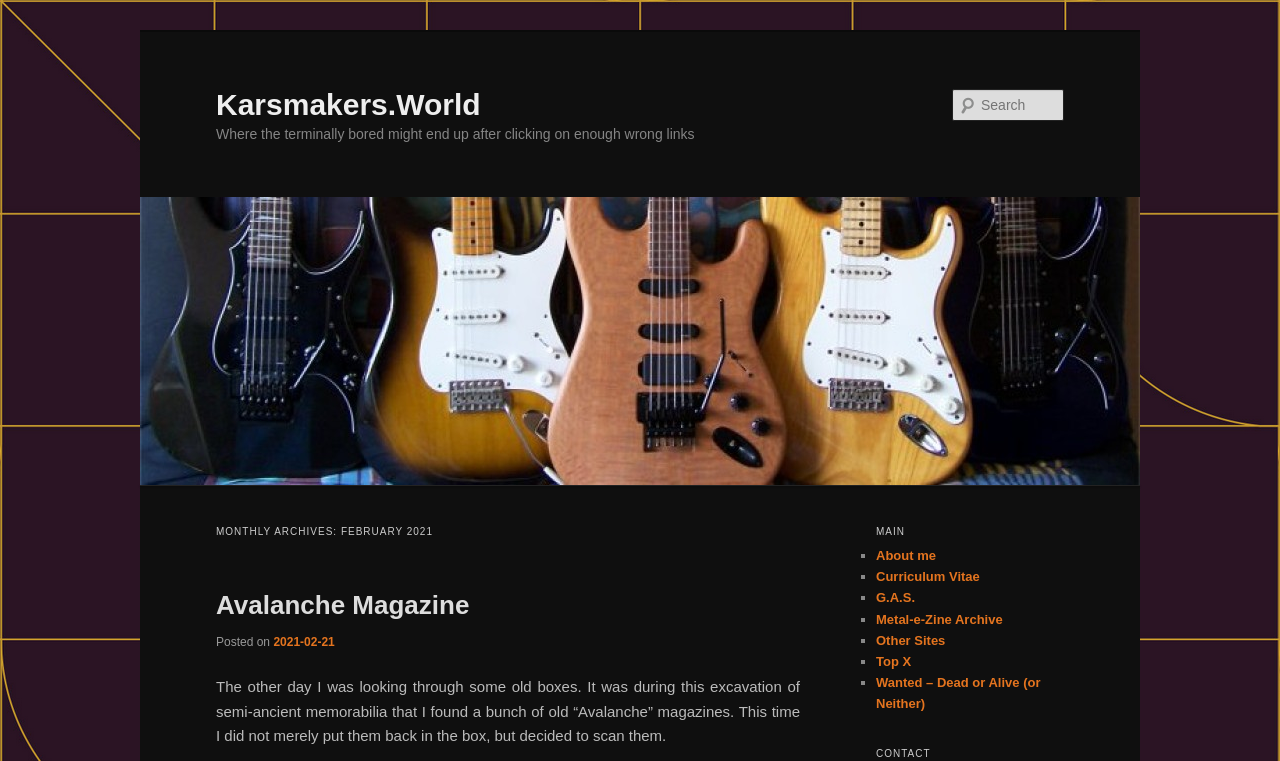Provide a short answer using a single word or phrase for the following question: 
What is the main menu category?

MAIN